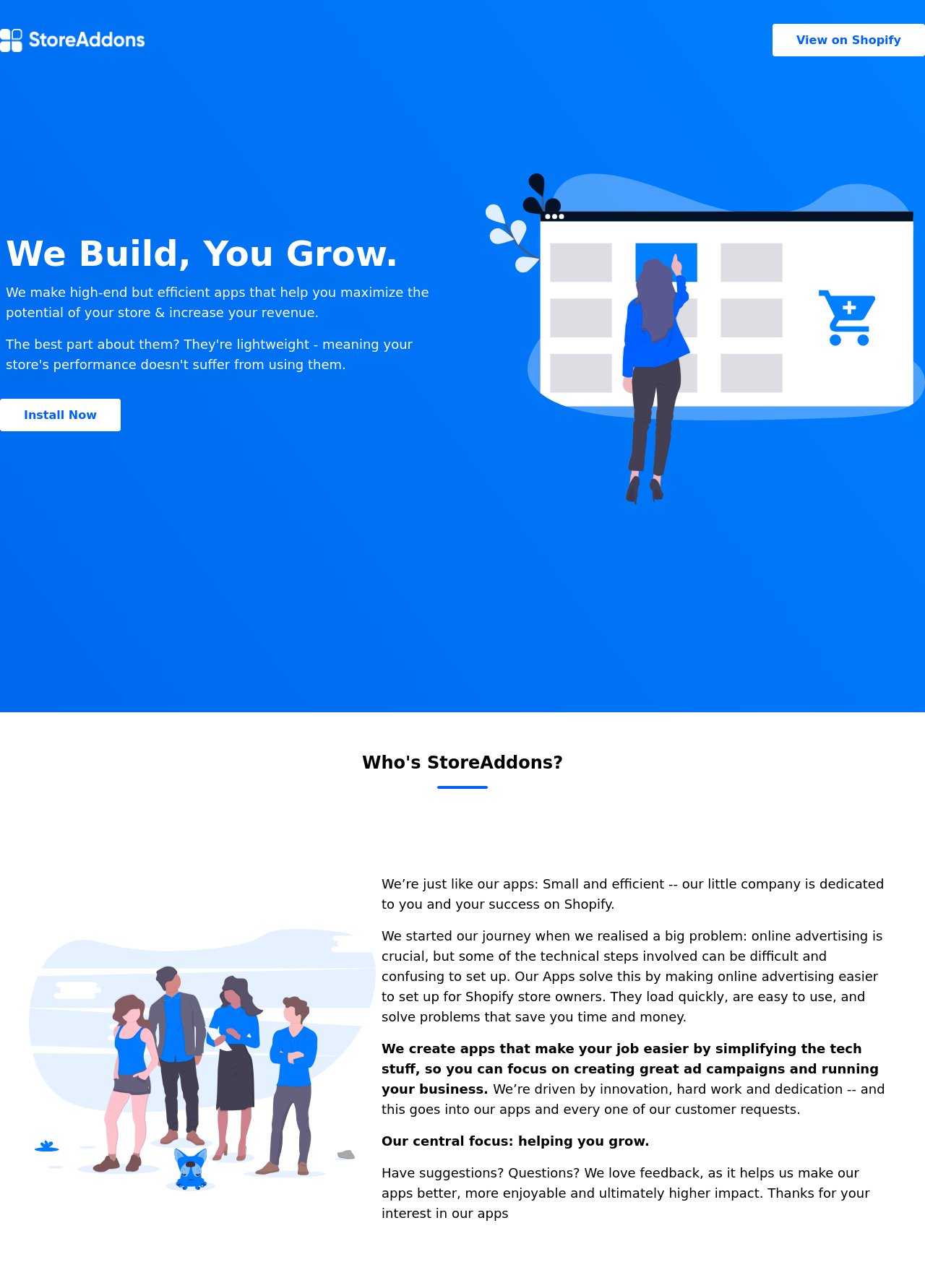Write a detailed summary of the webpage.

The webpage is about StoreAddons.com, a company that creates high-end but efficient apps for Shopify store owners. At the top left of the page, there is the StoreAddons logo, an image. Next to it, on the top right, is a link to "View on Shopify". Below the logo, there is a tagline "We Build, You Grow." followed by a brief description of the company's mission.

On the left side of the page, there is a call-to-action button "Install Now". On the right side, there is an image of a woman interacting with a web page, which takes up about half of the page's width. Below this image, there is another image of a group of work colleagues.

The main content of the page is divided into four paragraphs. The first paragraph explains the company's origin and mission. The second paragraph describes how their apps solve the problem of online advertising setup for Shopify store owners. The third paragraph highlights the benefits of using their apps, which simplify technical tasks, allowing users to focus on their business. The fourth paragraph emphasizes the company's values of innovation, hard work, and dedication.

At the bottom of the page, there is a final paragraph that encourages users to provide feedback, which helps the company improve their apps.